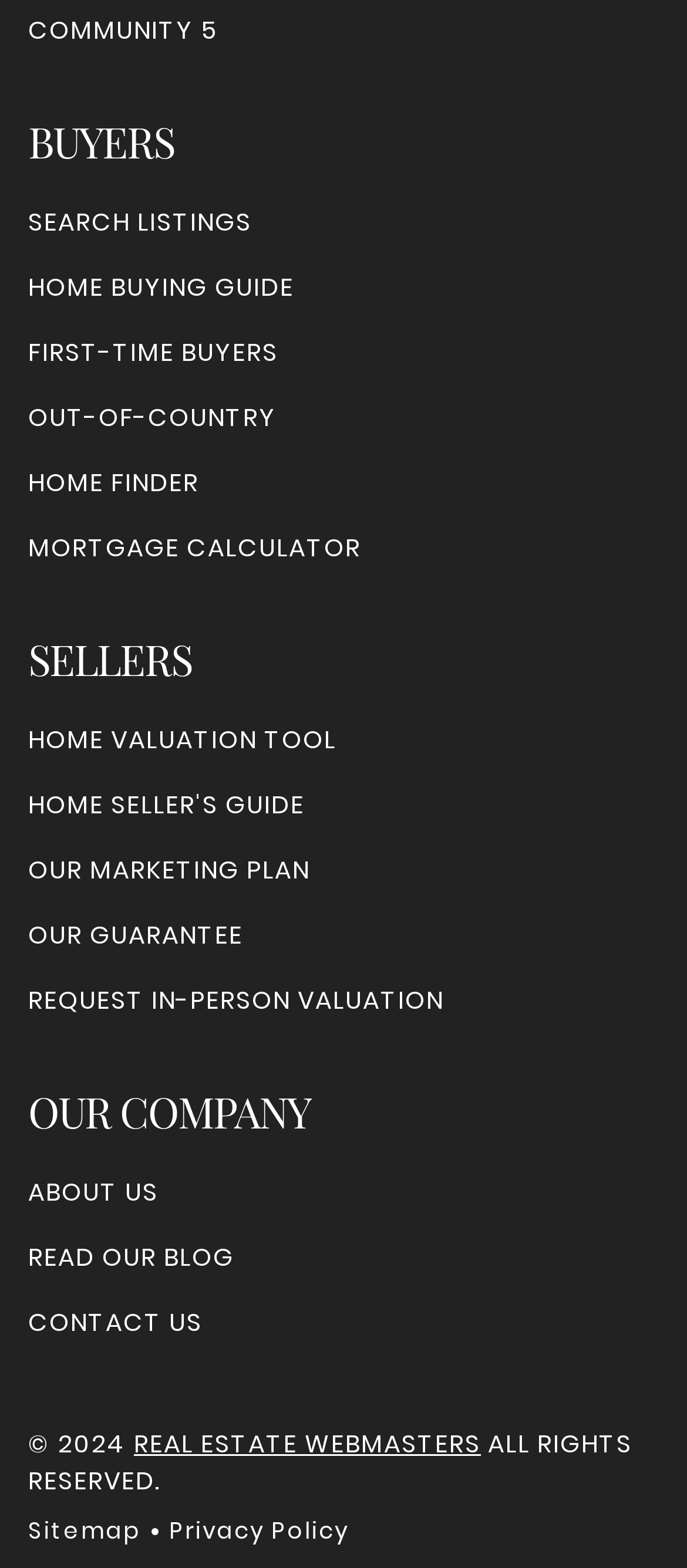How many headings are on this webpage?
Based on the image, give a one-word or short phrase answer.

3